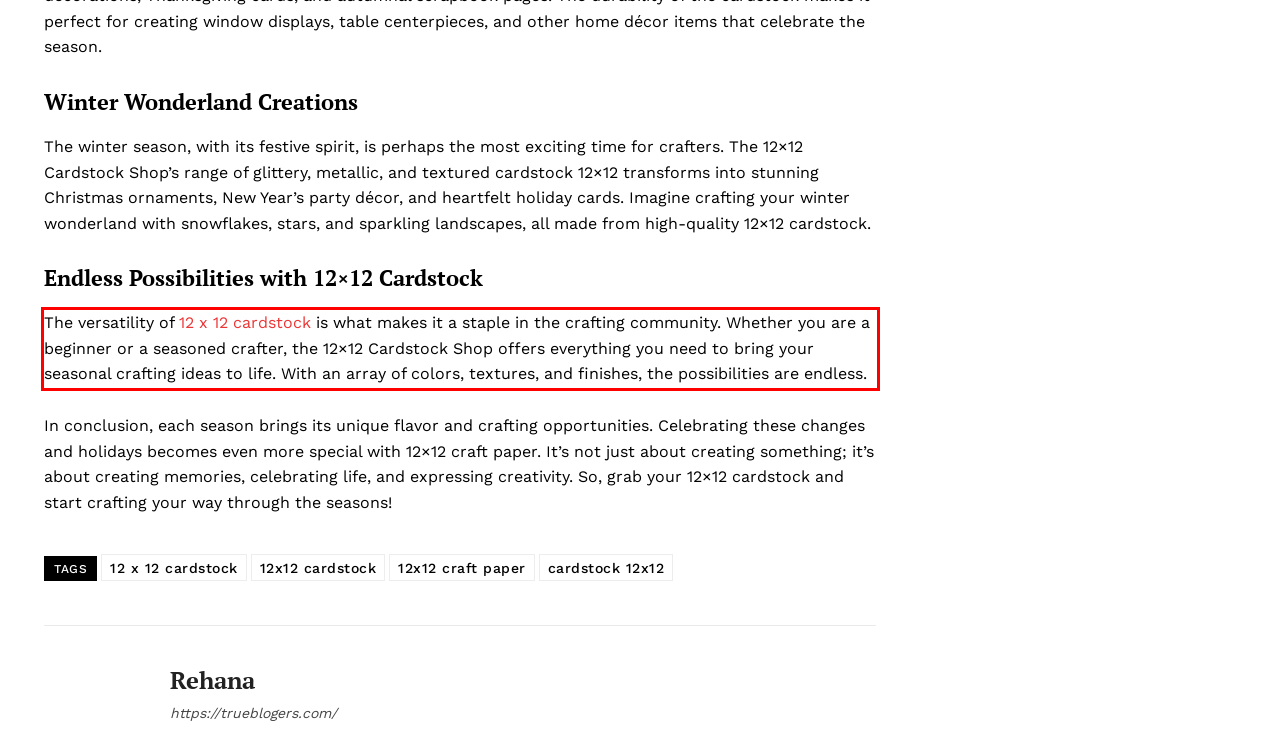Using the webpage screenshot, recognize and capture the text within the red bounding box.

The versatility of 12 x 12 cardstock is what makes it a staple in the crafting community. Whether you are a beginner or a seasoned crafter, the 12×12 Cardstock Shop offers everything you need to bring your seasonal crafting ideas to life. With an array of colors, textures, and finishes, the possibilities are endless.